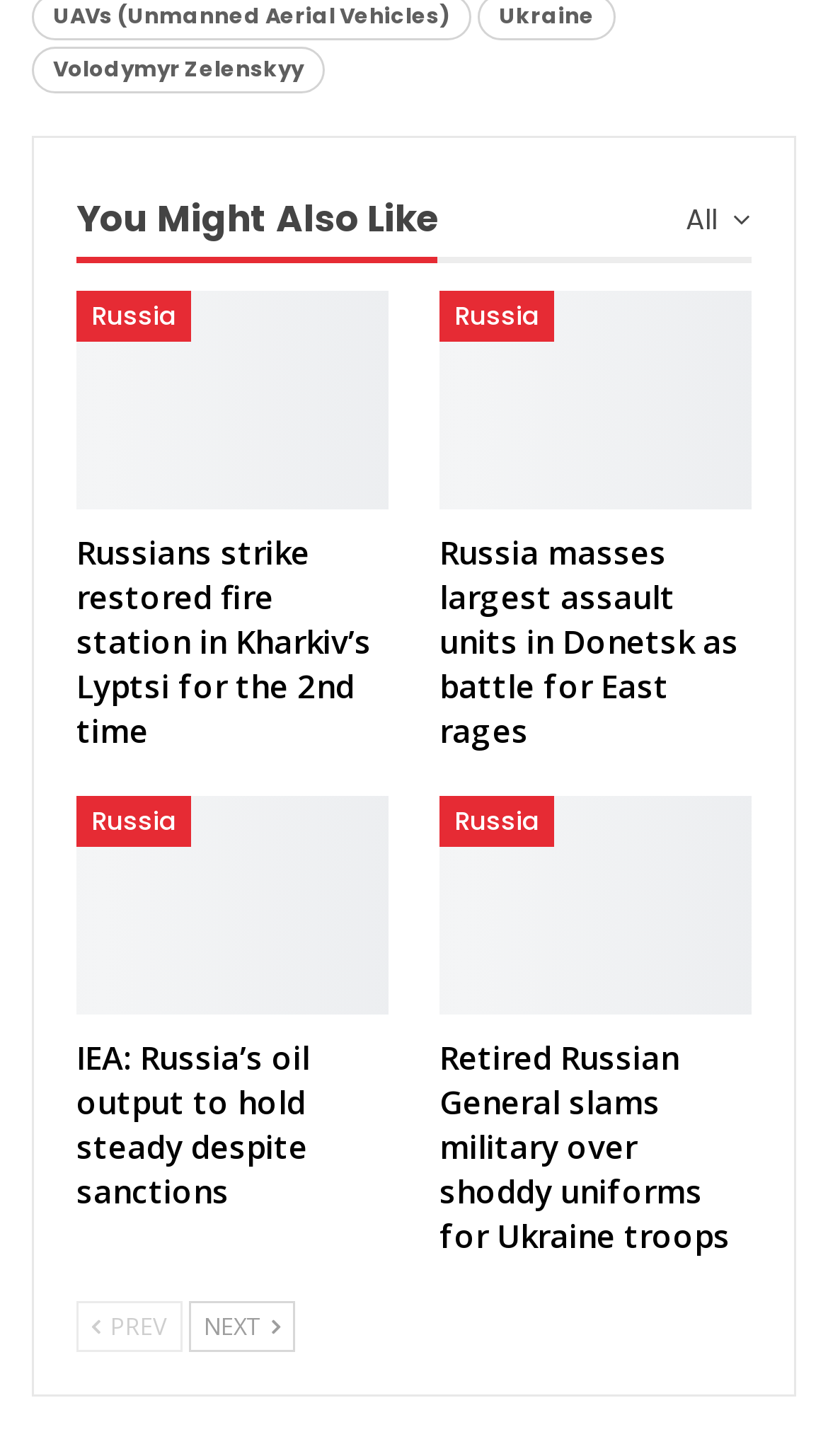Could you provide the bounding box coordinates for the portion of the screen to click to complete this instruction: "Go to next page"?

[0.228, 0.893, 0.356, 0.928]